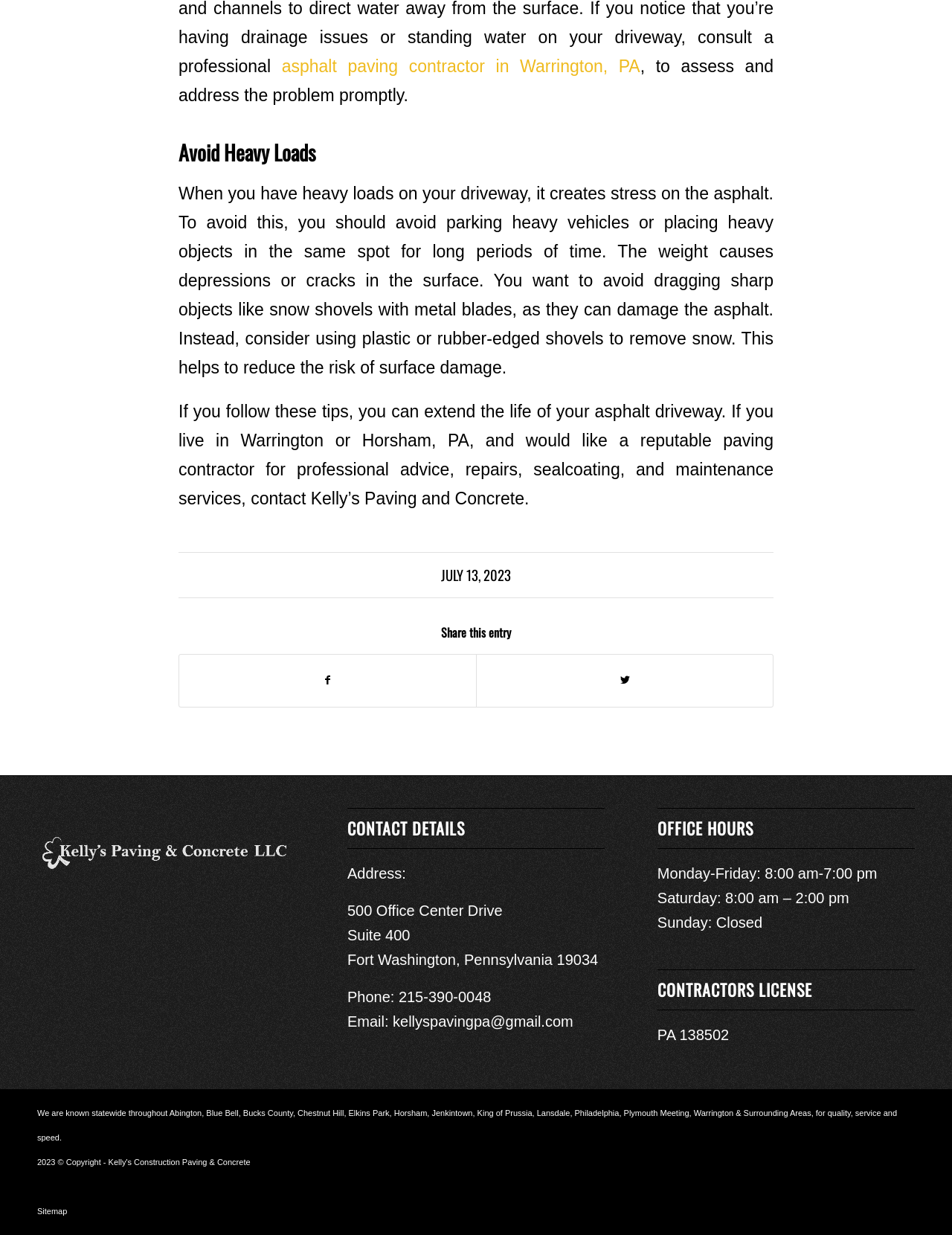Please locate the bounding box coordinates of the region I need to click to follow this instruction: "Visit the website of Kelly's Paving and Concrete".

[0.296, 0.046, 0.672, 0.062]